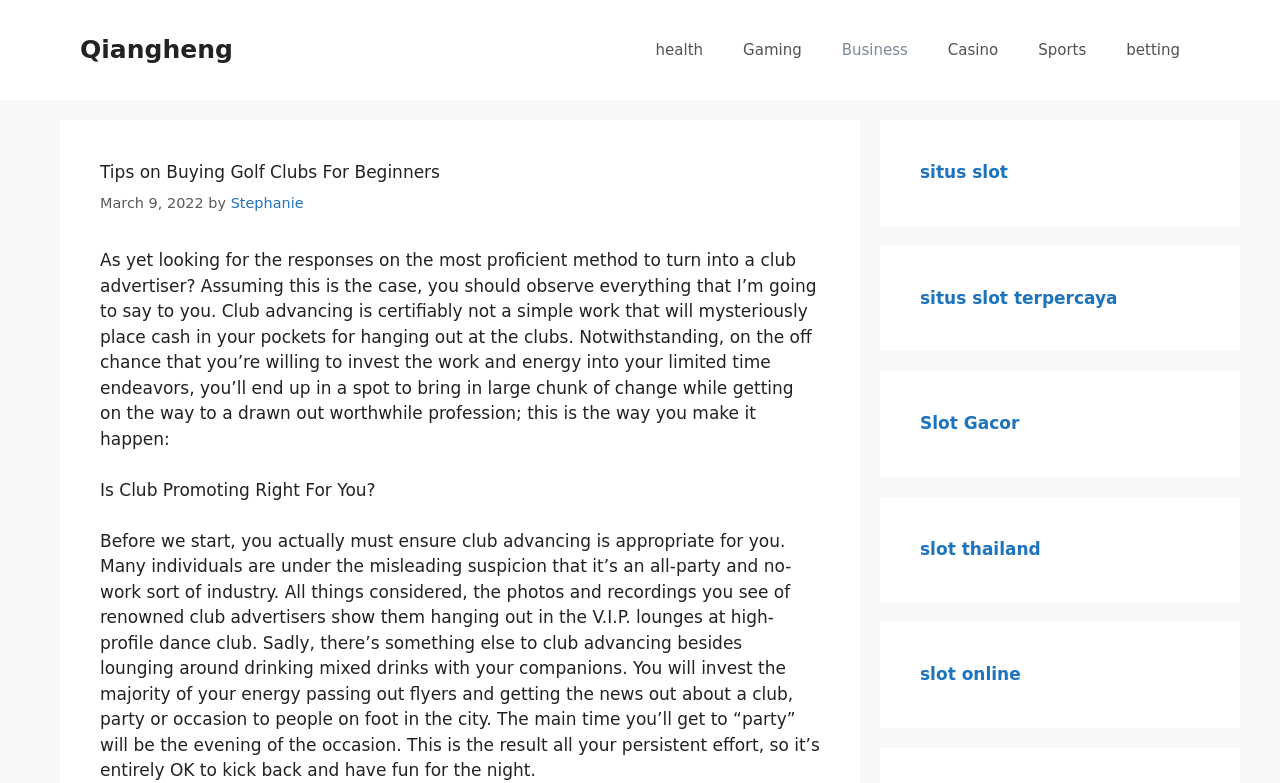What is the main task of a club promoter?
Refer to the screenshot and respond with a concise word or phrase.

Passing out flyers